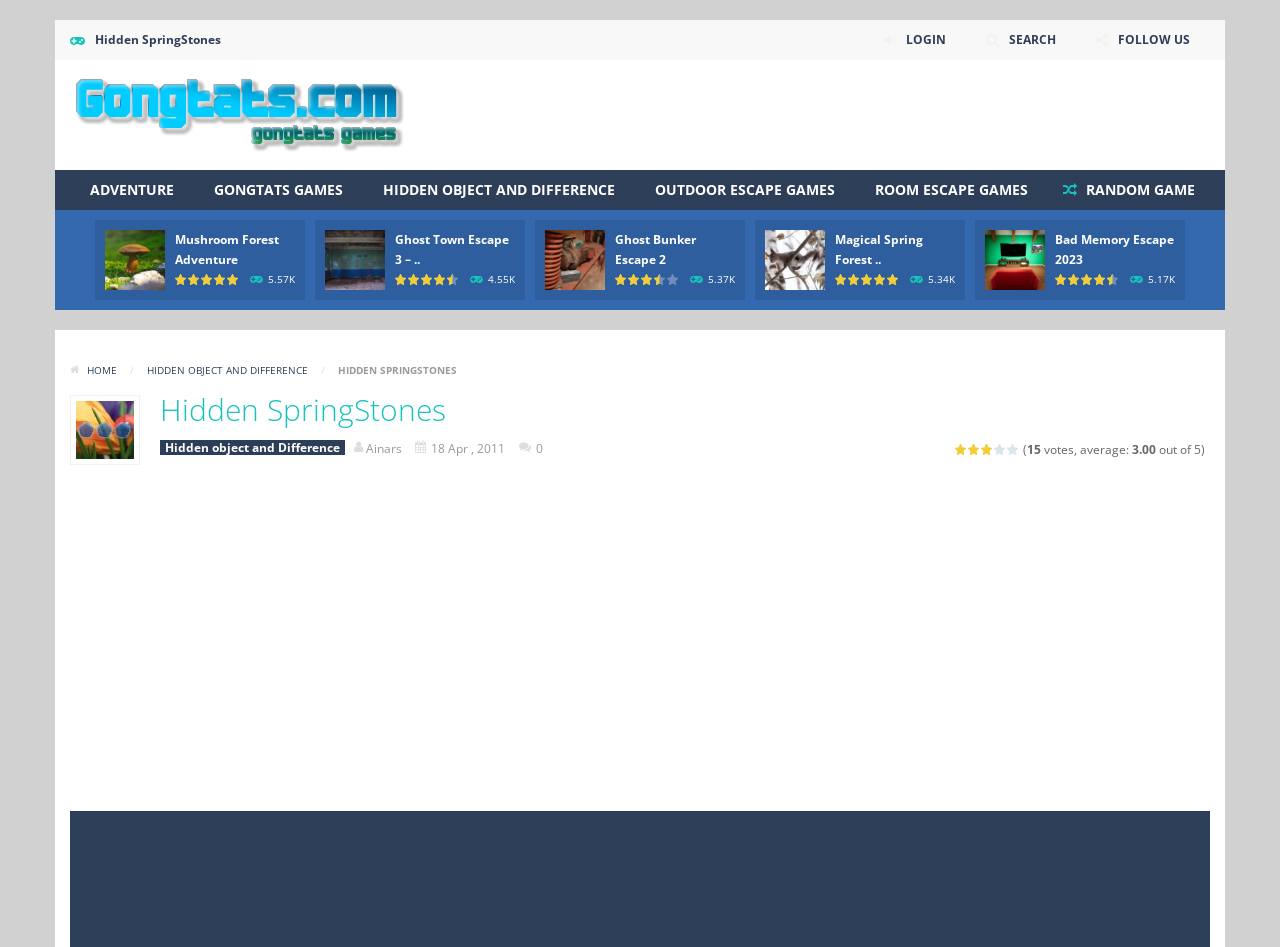Provide an in-depth caption for the elements present on the webpage.

The webpage is a game portal featuring the game "Hidden SpringStones" on Gongtats Games. At the top, there are several links, including "LOGIN", "SEARCH", "FOLLOW US", and social media links. Below these links, there is a Gongtats Games logo with a link to the website.

On the left side, there is a navigation menu with links to different game categories, such as "ADVENTURE", "HIDDEN OBJECT AND DIFFERENCE", "OUTDOOR ESCAPE GAMES", and "ROOM ESCAPE GAMES". There is also a "RANDOM GAME" link at the bottom of this menu.

The main content area features a list of games, each with a thumbnail image, a link to play the game, and a rating system with stars and votes. The games are arranged in a grid layout, with five games per row. Each game has a brief title and a "PLAY NOW!" button. Below the game title, there is a rating system with stars and the number of votes.

At the bottom of the page, there are two navigation links, "HOME" and "HIDDEN OBJECT AND DIFFERENCE", separated by a slash. The page also has a header section with the game title "Hidden SpringStones" and a rating system with stars and votes.

Throughout the page, there are various icons and images, including social media icons, game category icons, and rating system icons. The overall layout is organized and easy to navigate, with clear headings and concise text.